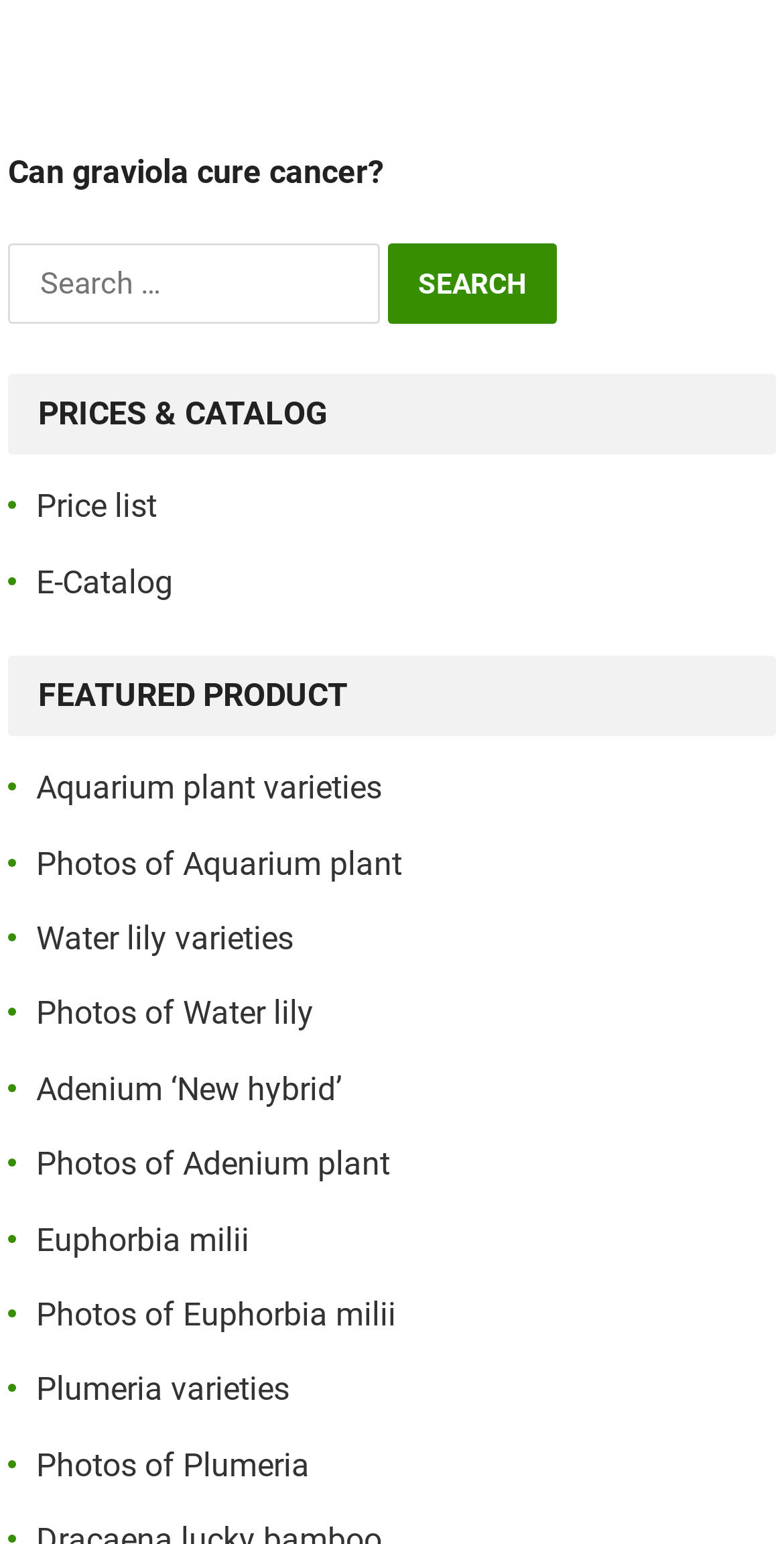Identify and provide the bounding box for the element described by: "E-Catalog".

[0.046, 0.364, 0.22, 0.389]